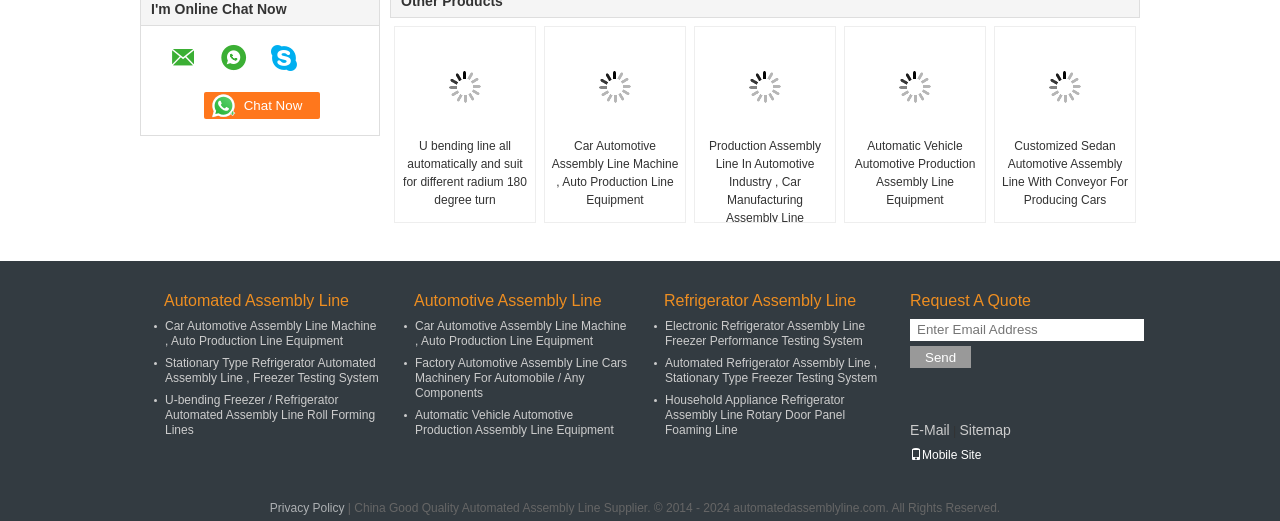Respond to the question below with a single word or phrase:
What is the purpose of the form at the bottom right?

Request A Quote